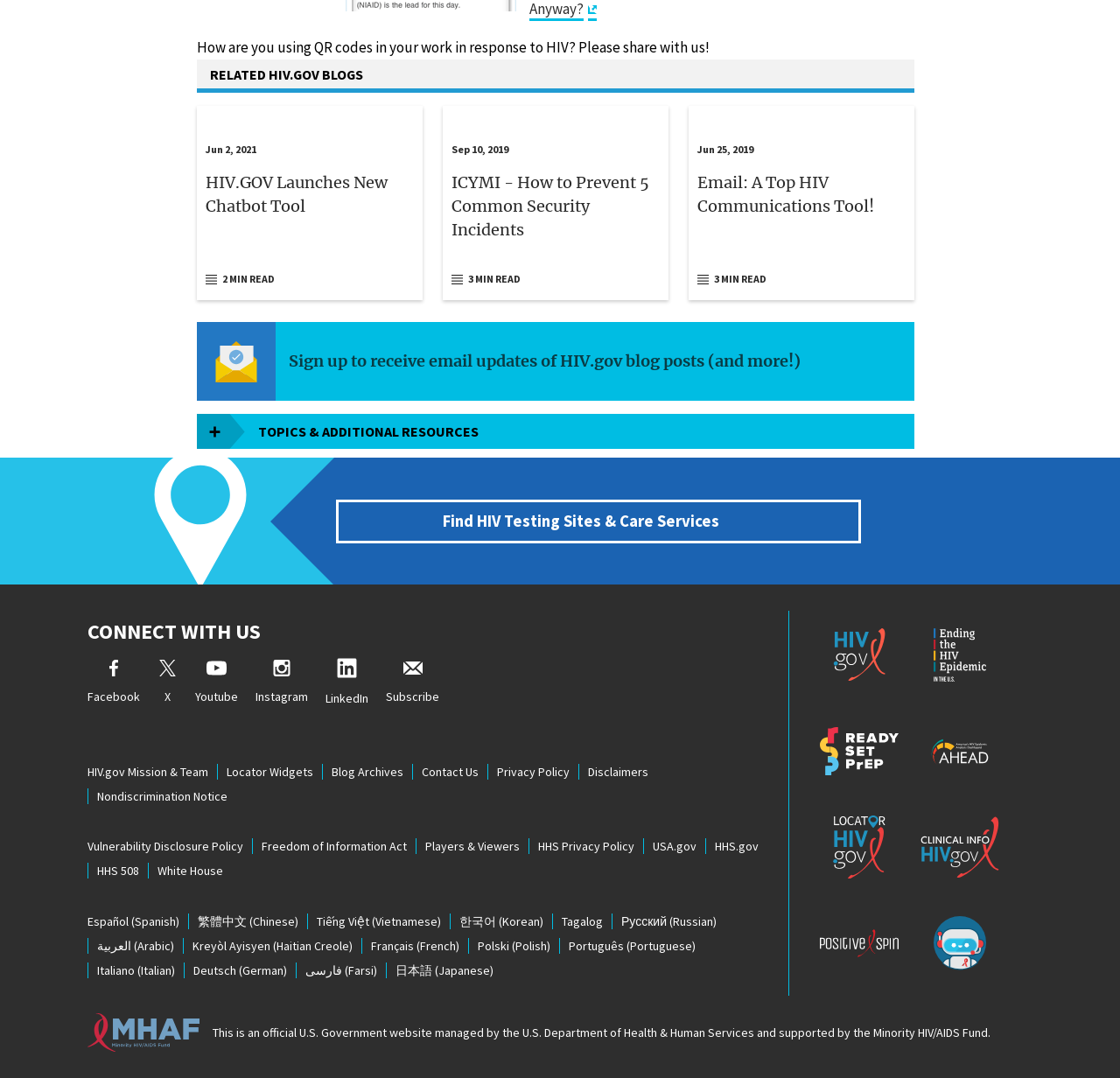Bounding box coordinates are specified in the format (top-left x, top-left y, bottom-right x, bottom-right y). All values are floating point numbers bounded between 0 and 1. Please provide the bounding box coordinate of the region this sentence describes: Locator Widgets

[0.194, 0.708, 0.288, 0.723]